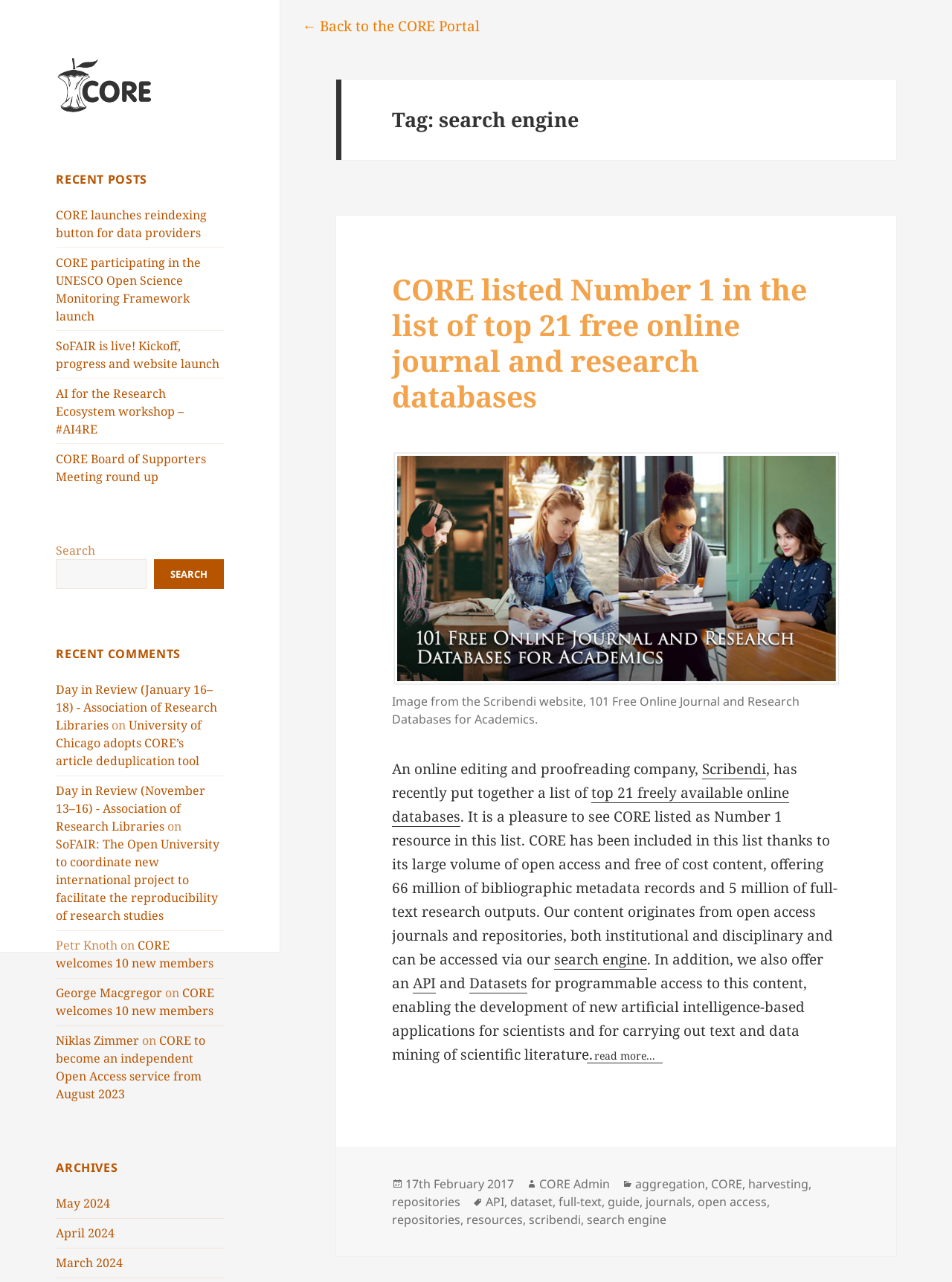Locate the bounding box coordinates of the clickable area to execute the instruction: "Read the article by 'Lisa D. Small'". Provide the coordinates as four float numbers between 0 and 1, represented as [left, top, right, bottom].

None